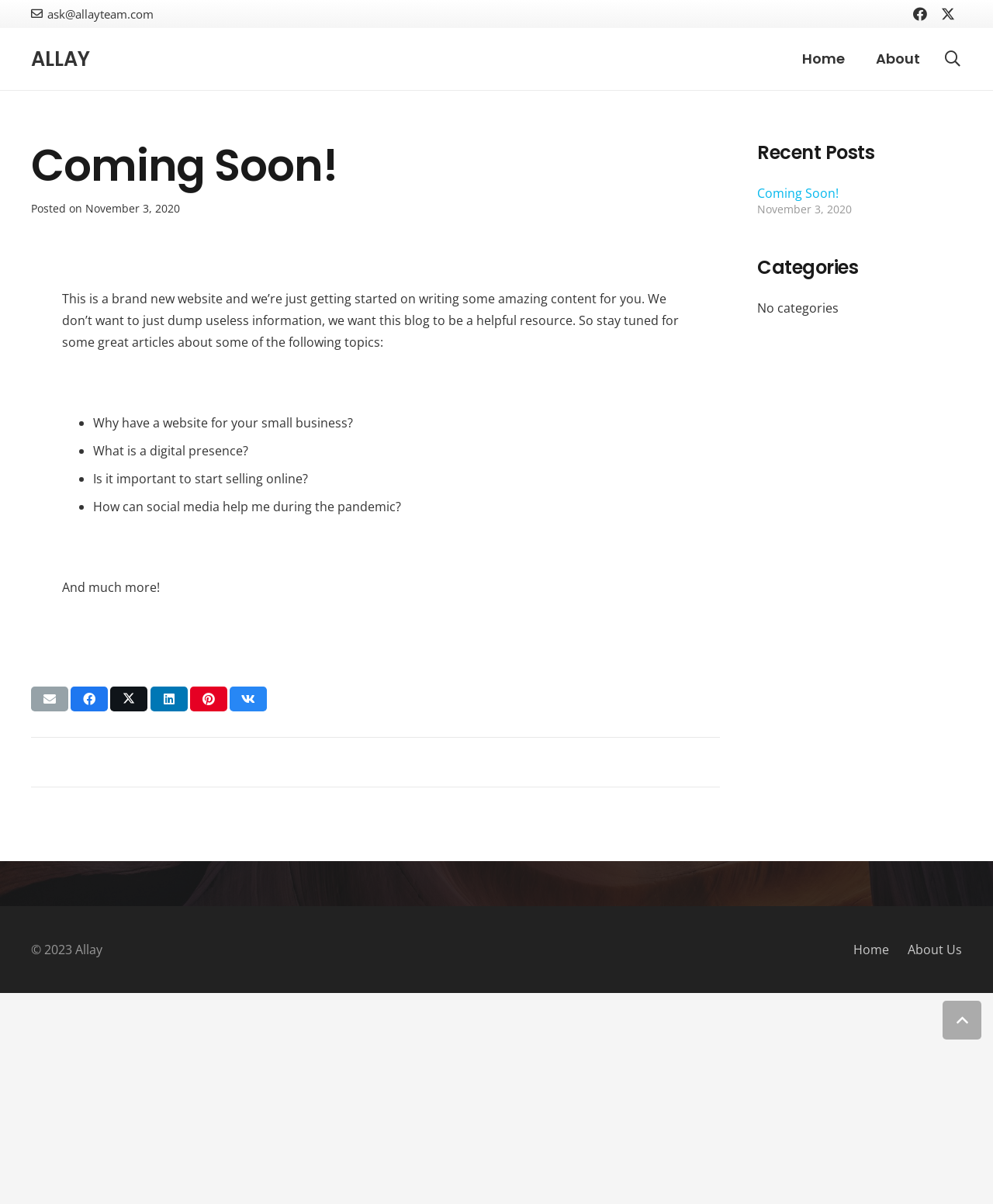Provide the bounding box coordinates of the HTML element this sentence describes: "aria-label="Twitter" title="Twitter"". The bounding box coordinates consist of four float numbers between 0 and 1, i.e., [left, top, right, bottom].

[0.573, 0.676, 0.616, 0.711]